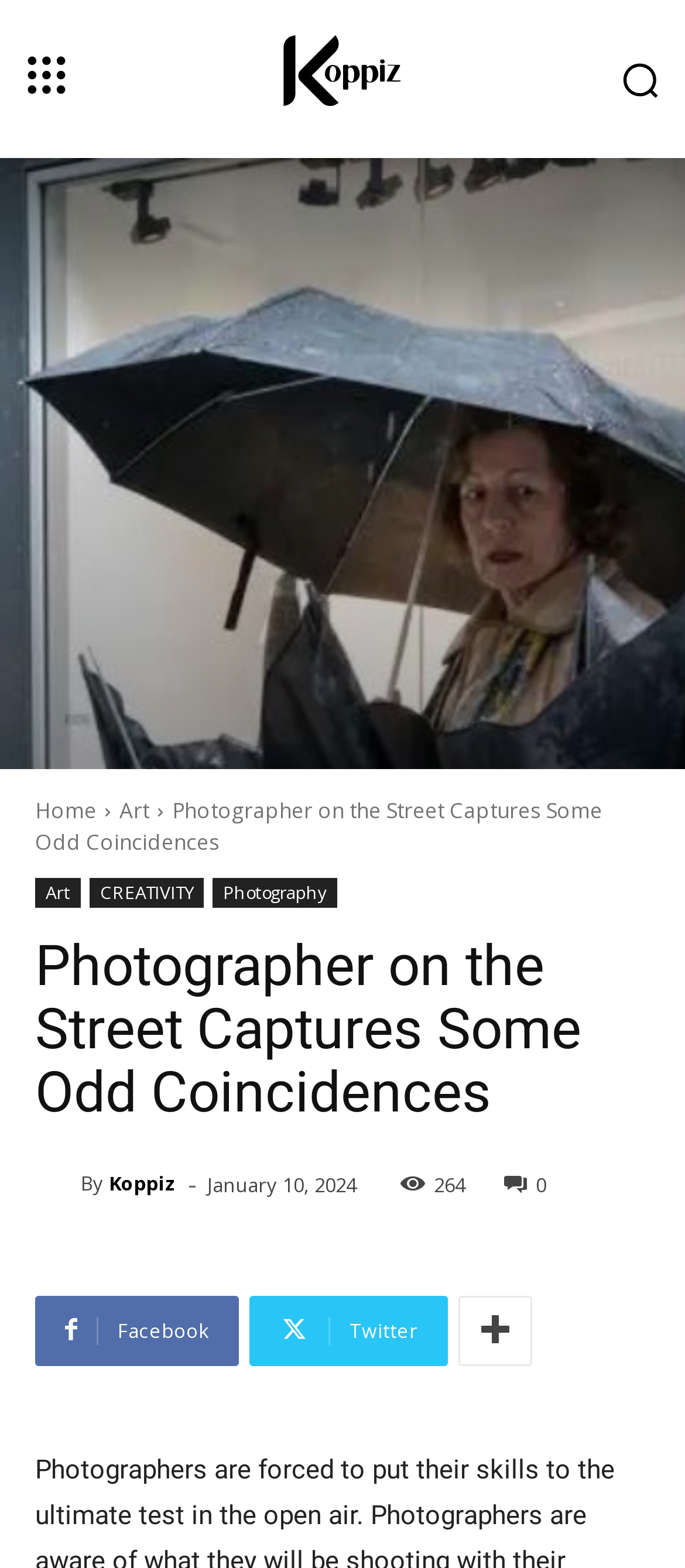Find the headline of the webpage and generate its text content.

Photographer on the Street Captures Some Odd Coincidences